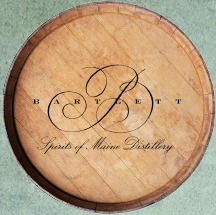What is emphasized in the inscription below the main name?
Refer to the image and offer an in-depth and detailed answer to the question.

The caption states that the inscription below the main name reads 'Spirits of Maine Distillery', which emphasizes the company's focus on exceptional distillation practices rooted in Maine's rich heritage.